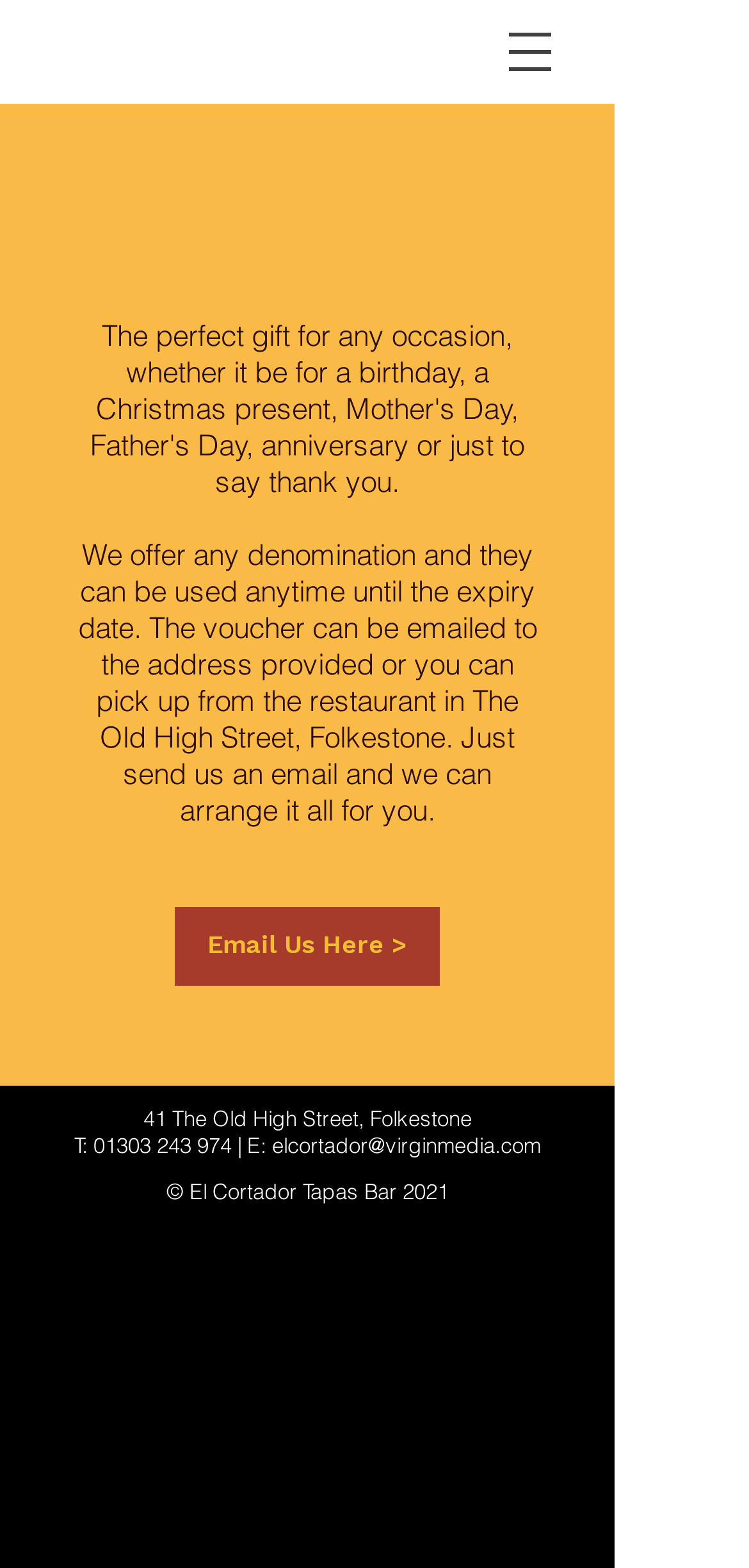Create an elaborate caption for the webpage.

The webpage is about gift vouchers for El Cortador Tapas Bar in Folkestone. At the top, there is a button to open a navigation menu. Below it, the main content area is divided into two sections. The top section has a heading "Give the Gift of Tapas" and a brief description of the gift vouchers, including their denominations and usage. There is also a link to "Email Us Here" to arrange for the vouchers.

In the bottom section, the contact information of the restaurant is provided, including the address, phone number, and email address. The address is located at 41 The Old High Street, Folkestone. The phone number is 01303 243 974, and the email address is elcortador@virginmedia.com. Additionally, there is a copyright notice at the very bottom, stating "© El Cortador Tapas Bar 2021".